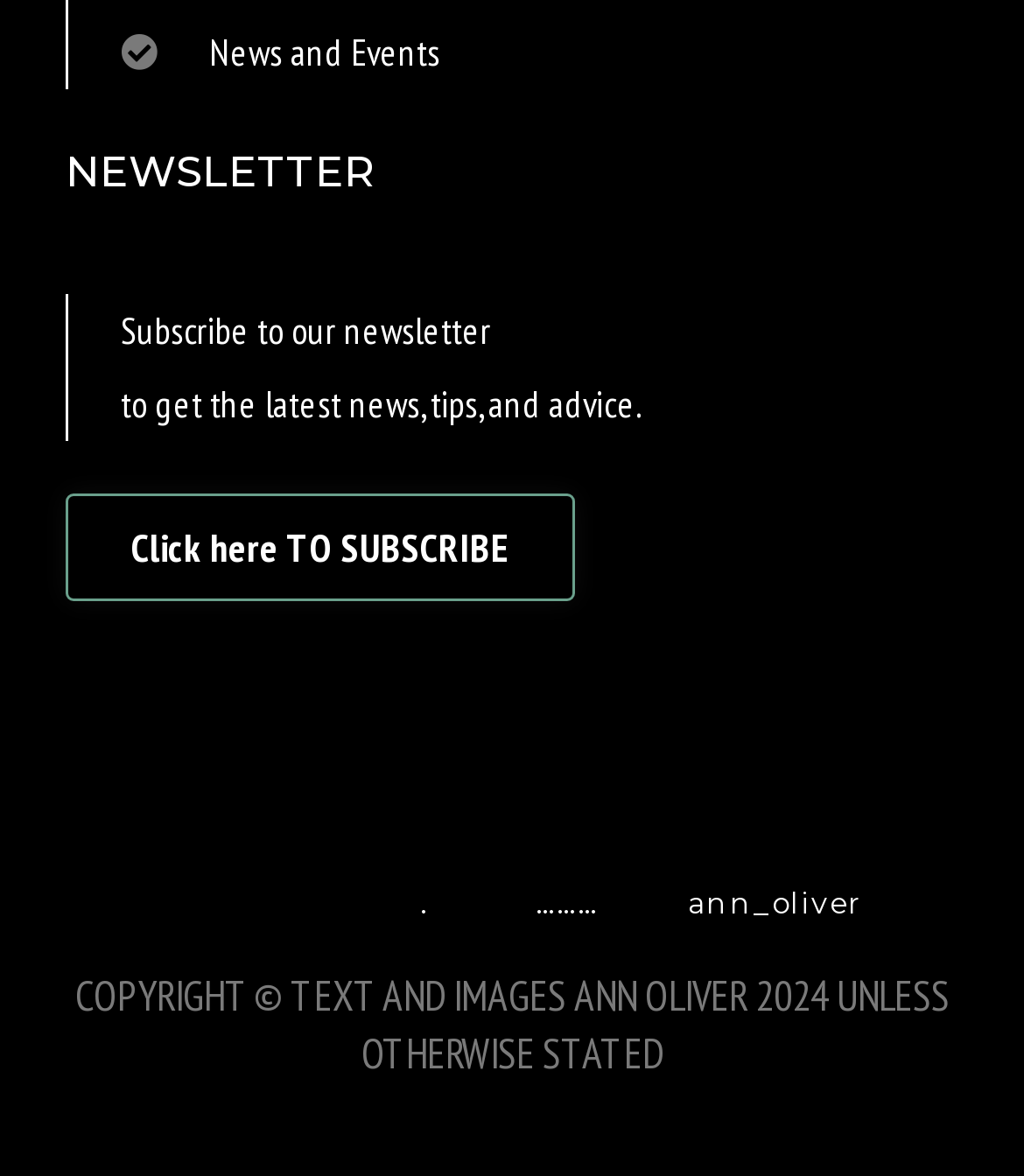Locate and provide the bounding box coordinates for the HTML element that matches this description: "parent_node: .……… ann_oliver".

[0.303, 0.753, 0.41, 0.784]